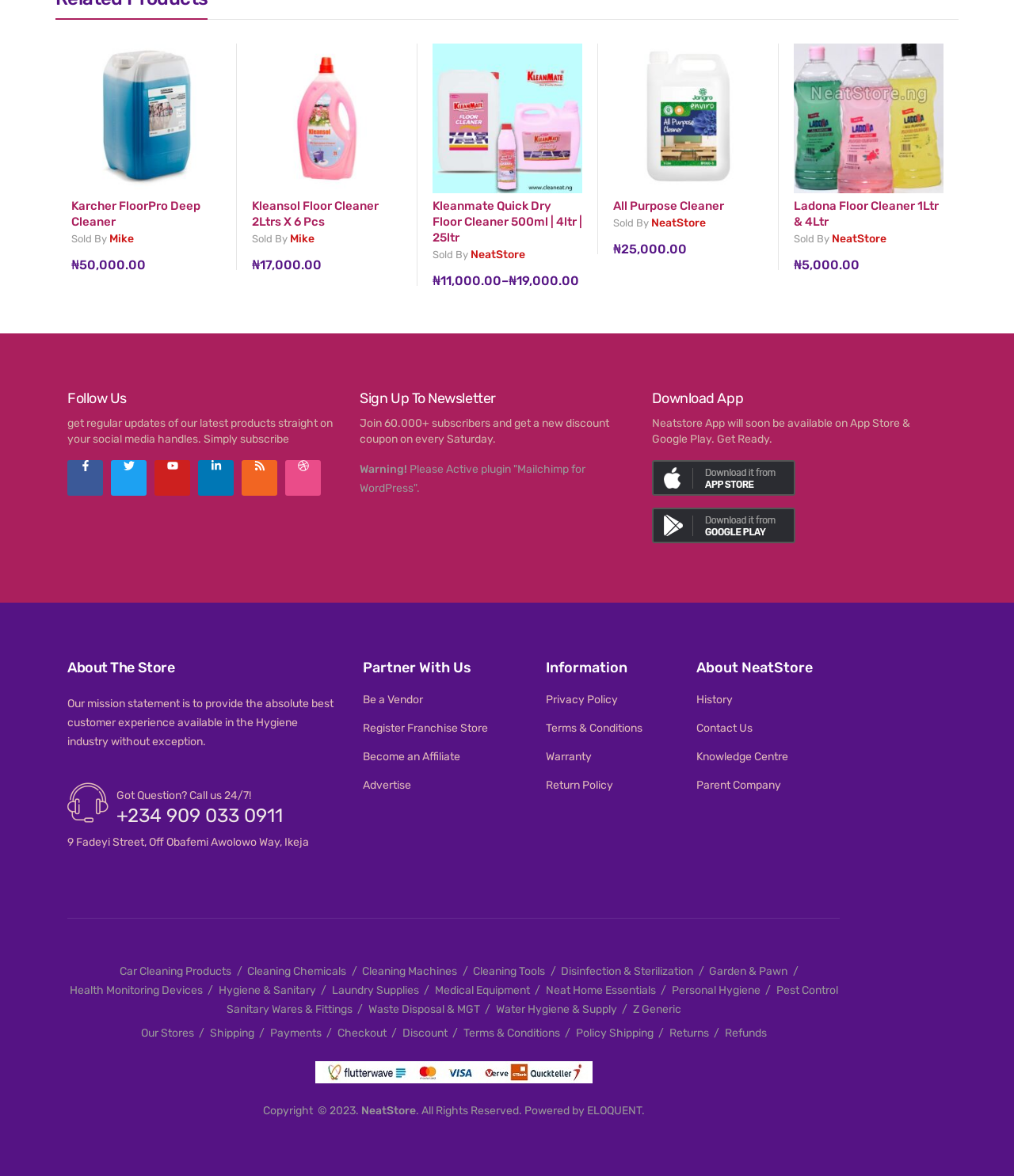Please answer the following question using a single word or phrase: 
Who is the seller of Kleansol Floor Cleaner 2Ltrs X 6 Pcs?

Mike